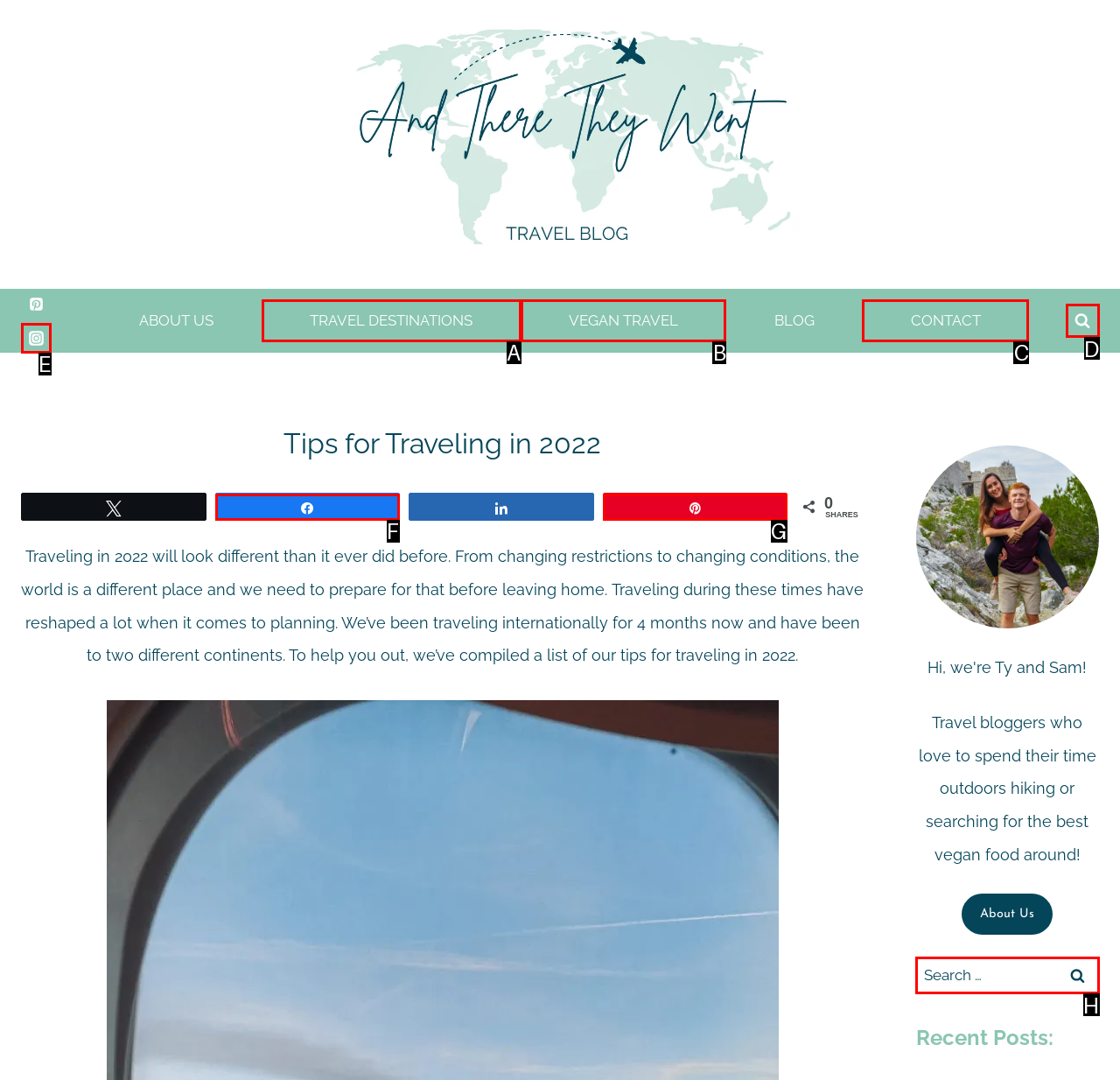From the given choices, identify the element that matches: Search
Answer with the letter of the selected option.

D